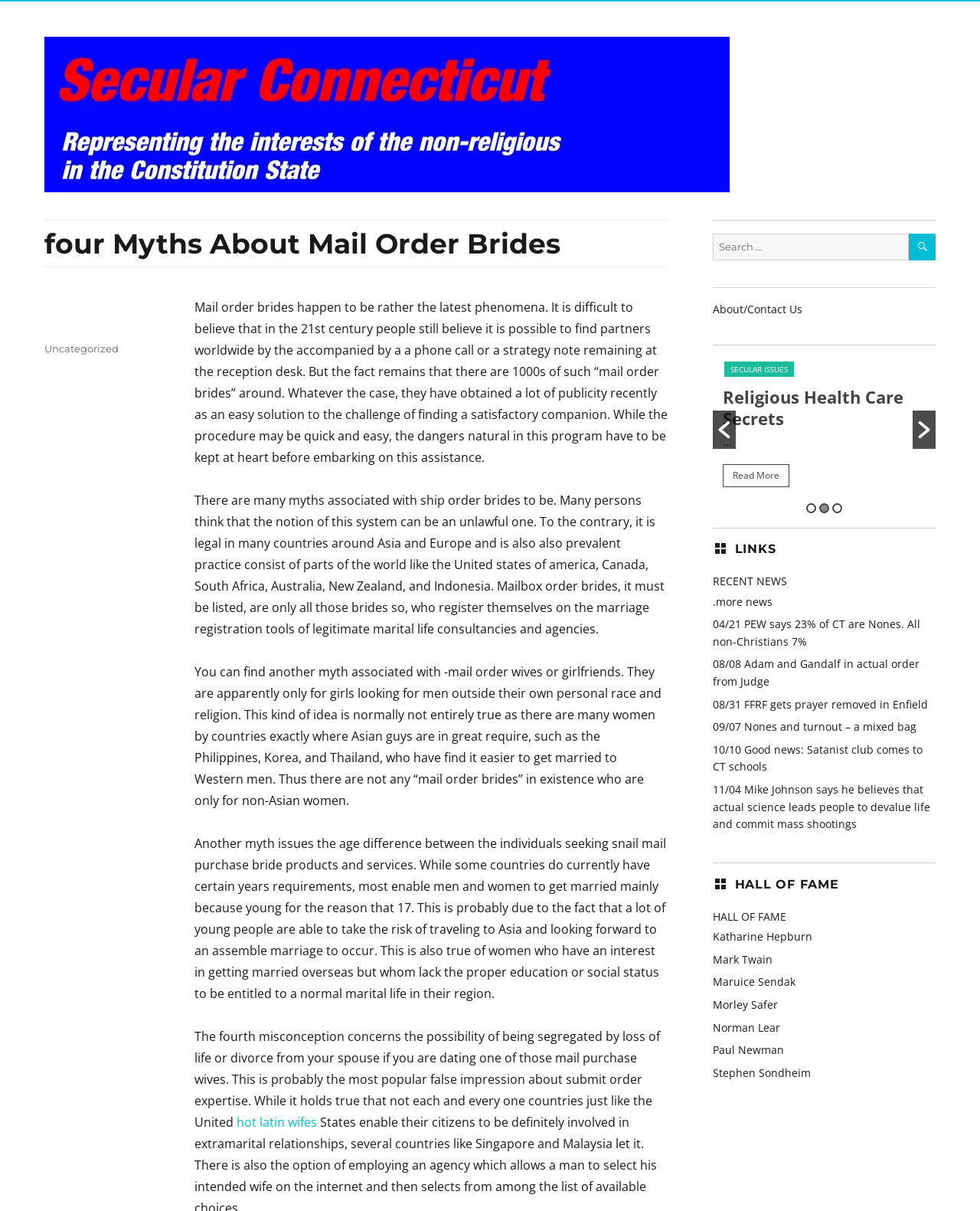Kindly determine the bounding box coordinates for the clickable area to achieve the given instruction: "View the recent news".

[0.727, 0.474, 0.803, 0.486]